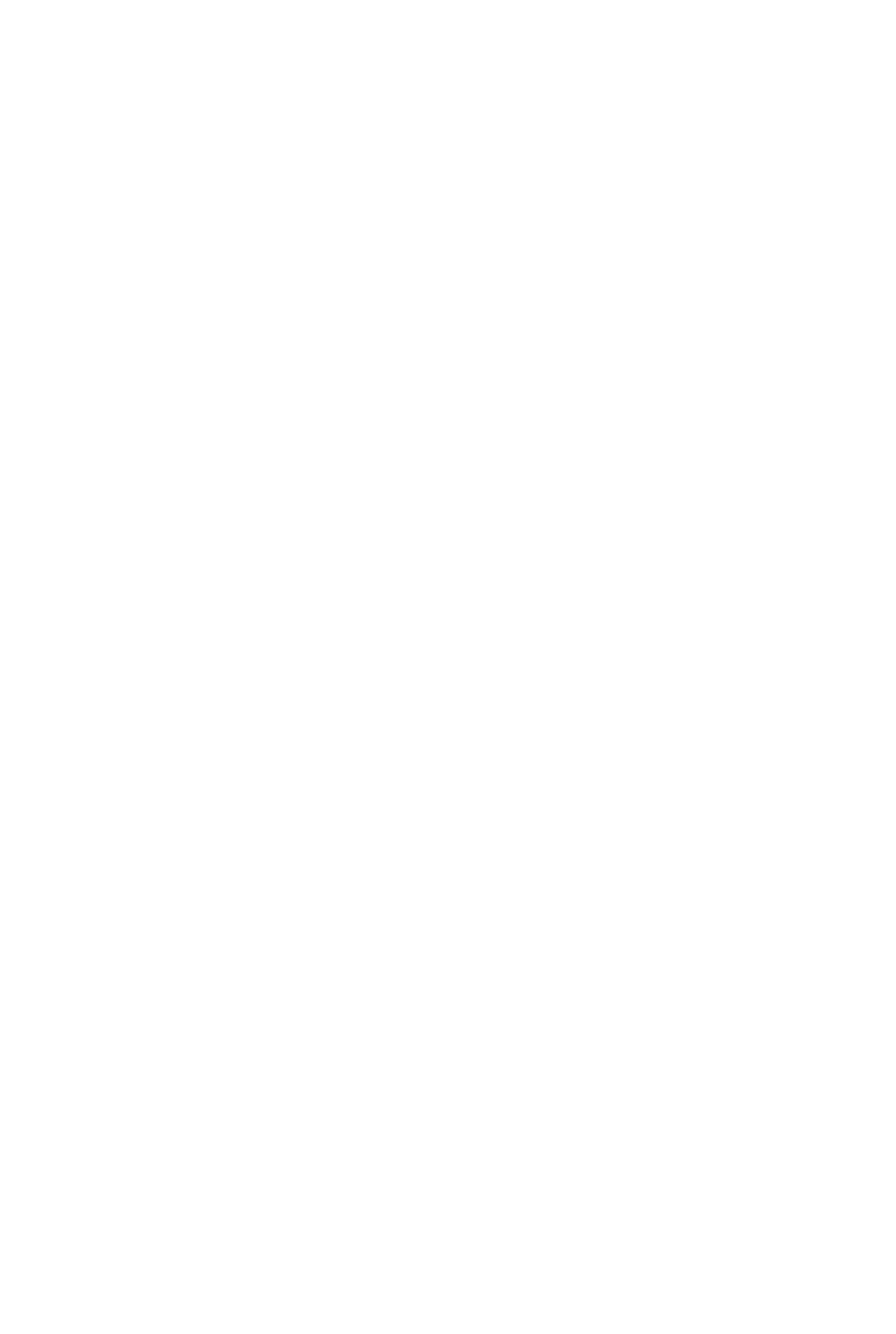What is the company name?
Craft a detailed and extensive response to the question.

The company name can be found in the logo at the top of the page, which is an image with the text 'Simba logo 1'. Additionally, the company name is mentioned in the text 'Simba Sea Trips has been Australian owned & managed from it’s inception in 2005...'.